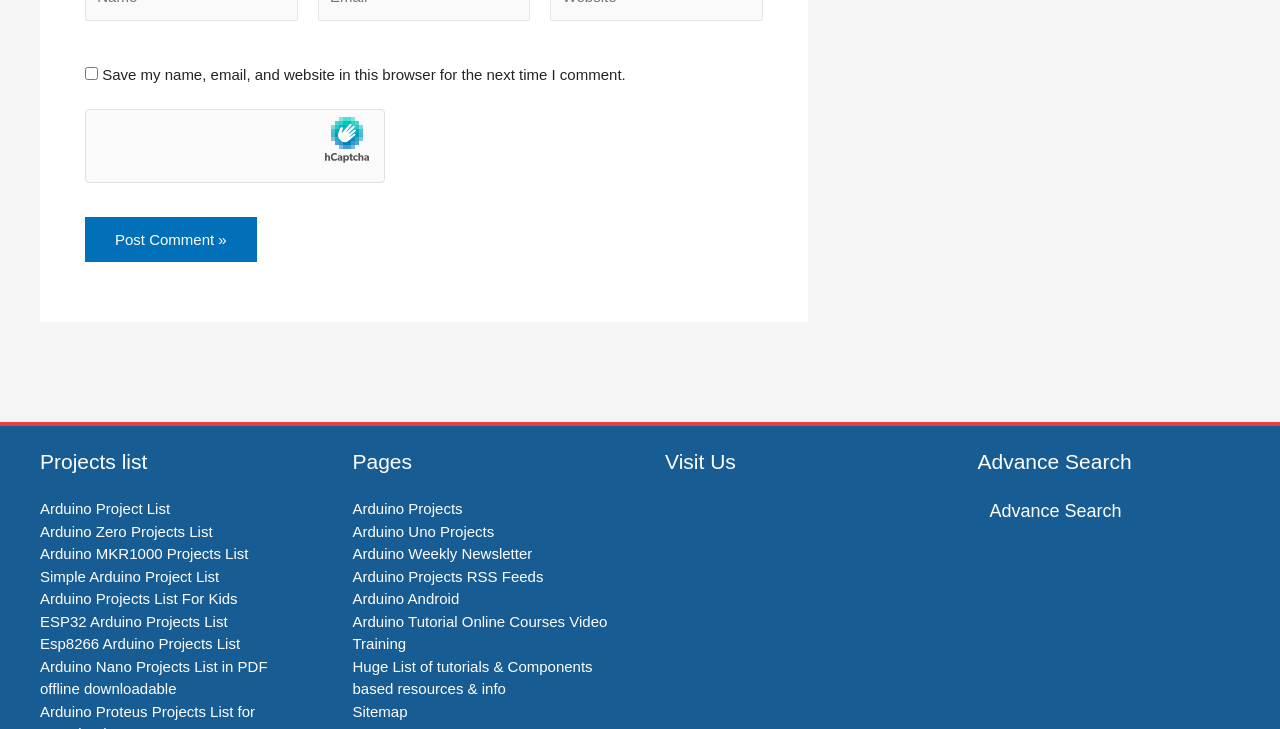Highlight the bounding box coordinates of the element you need to click to perform the following instruction: "Perform an Advance Search."

[0.764, 0.69, 0.876, 0.713]